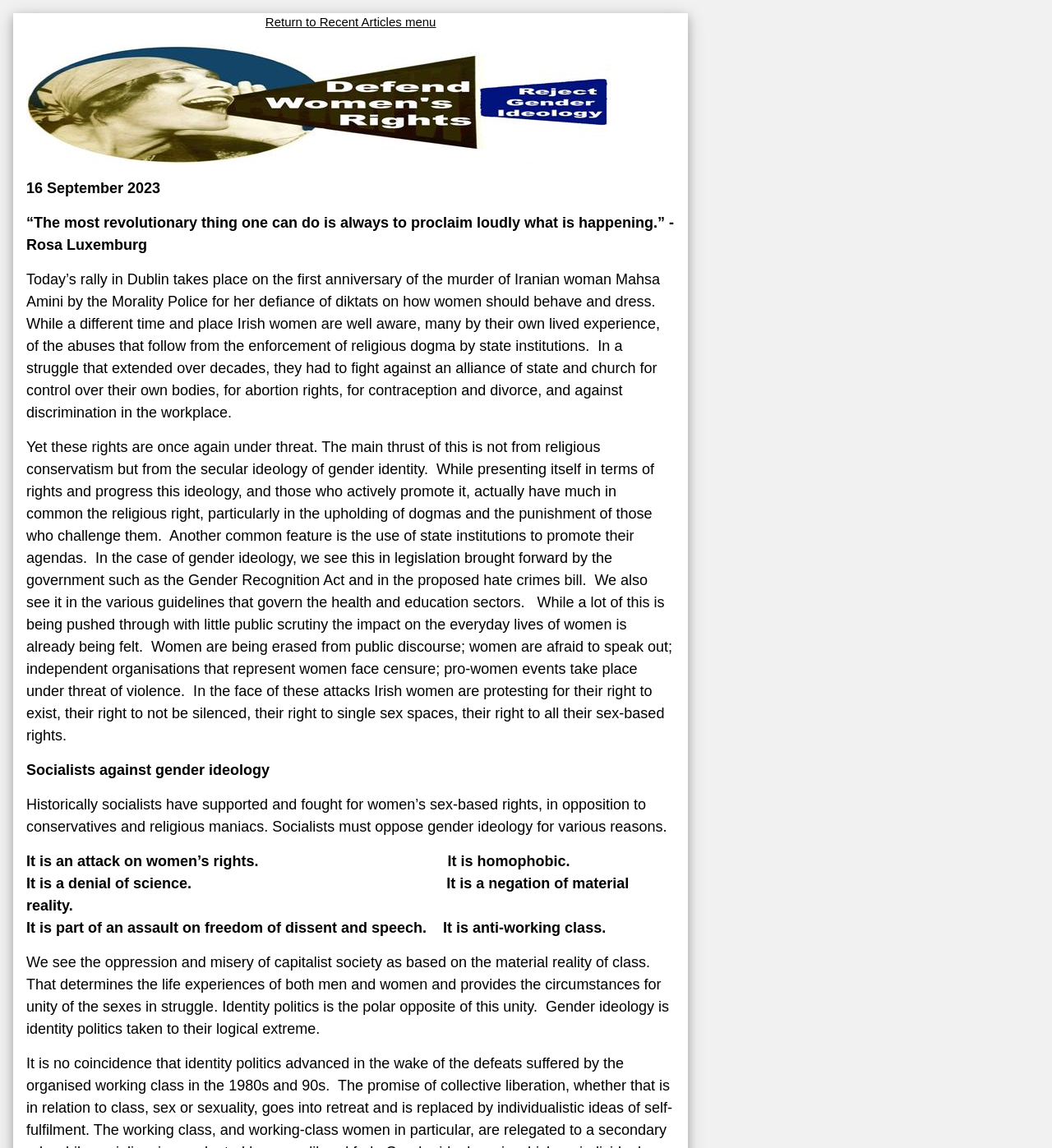Based on the image, please respond to the question with as much detail as possible:
What is the main topic of the webpage?

After analyzing the webpage content, I determined that the main topic is related to women's rights and the opposition to gender ideology. The webpage discusses the threats to women's rights and the importance of defending them.